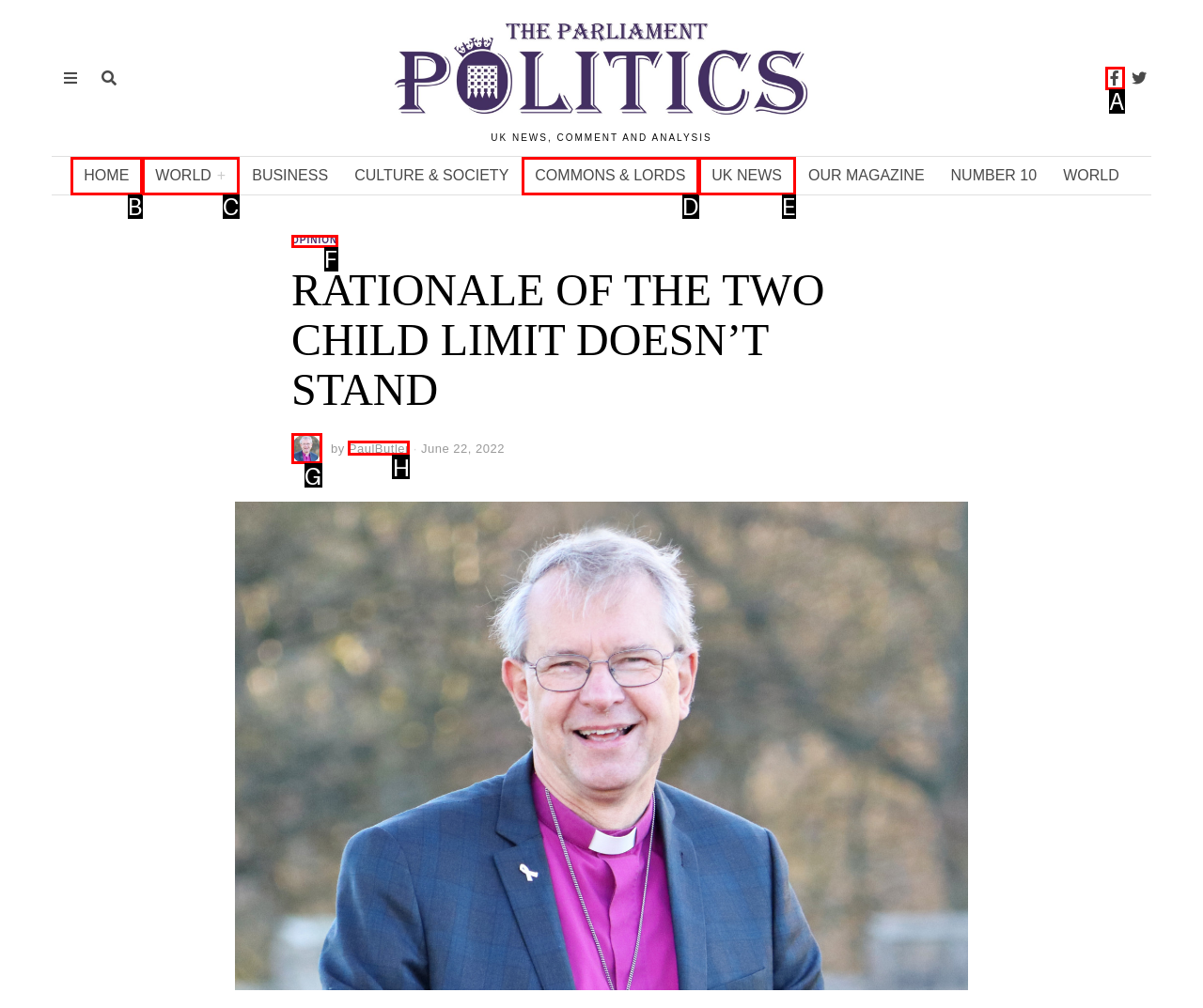From the given options, choose the one to complete the task: Click on the UK NEWS link
Indicate the letter of the correct option.

E